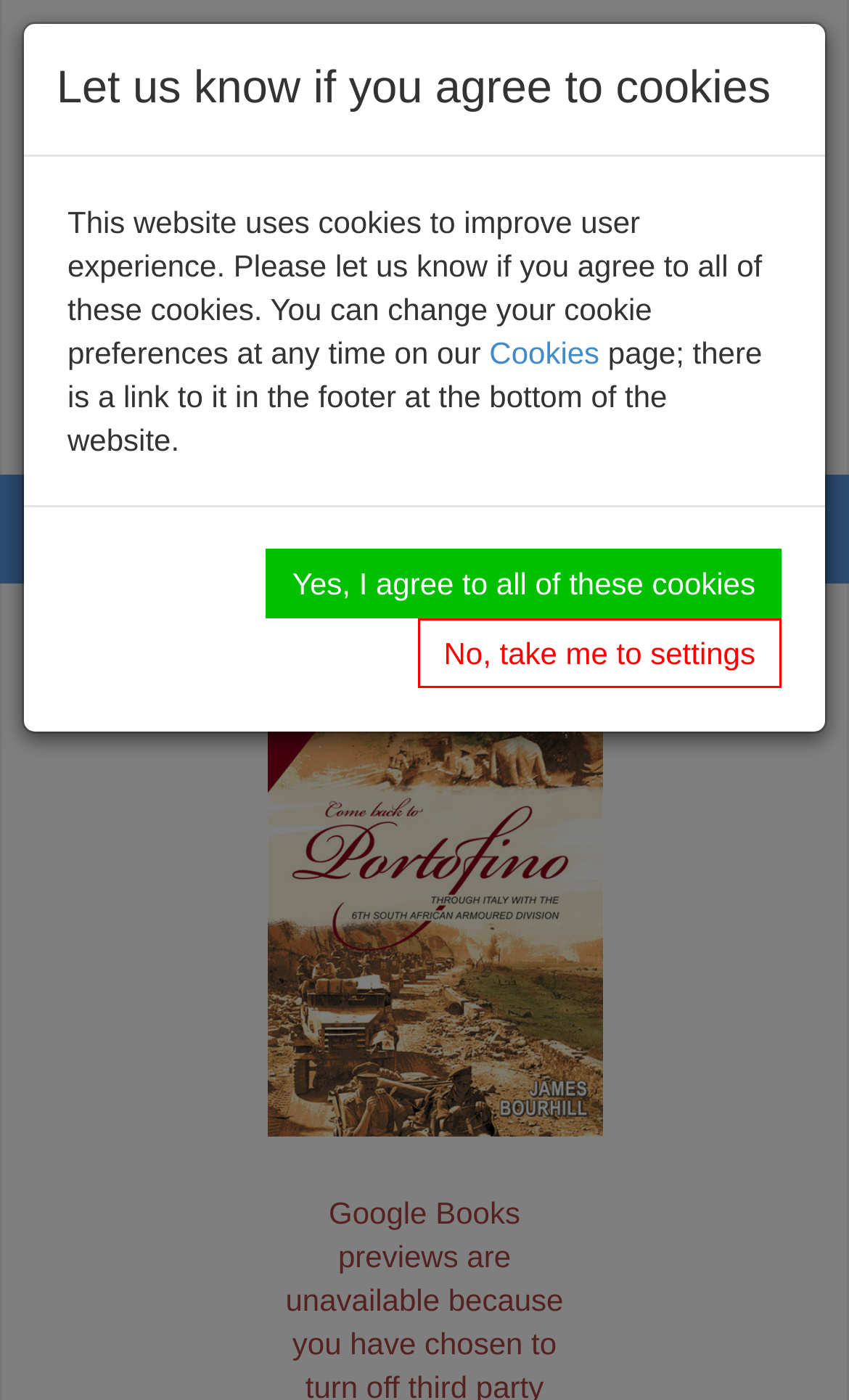Identify the bounding box coordinates of the clickable section necessary to follow the following instruction: "Toggle navigation". The coordinates should be presented as four float numbers from 0 to 1, i.e., [left, top, right, bottom].

[0.849, 0.351, 0.962, 0.404]